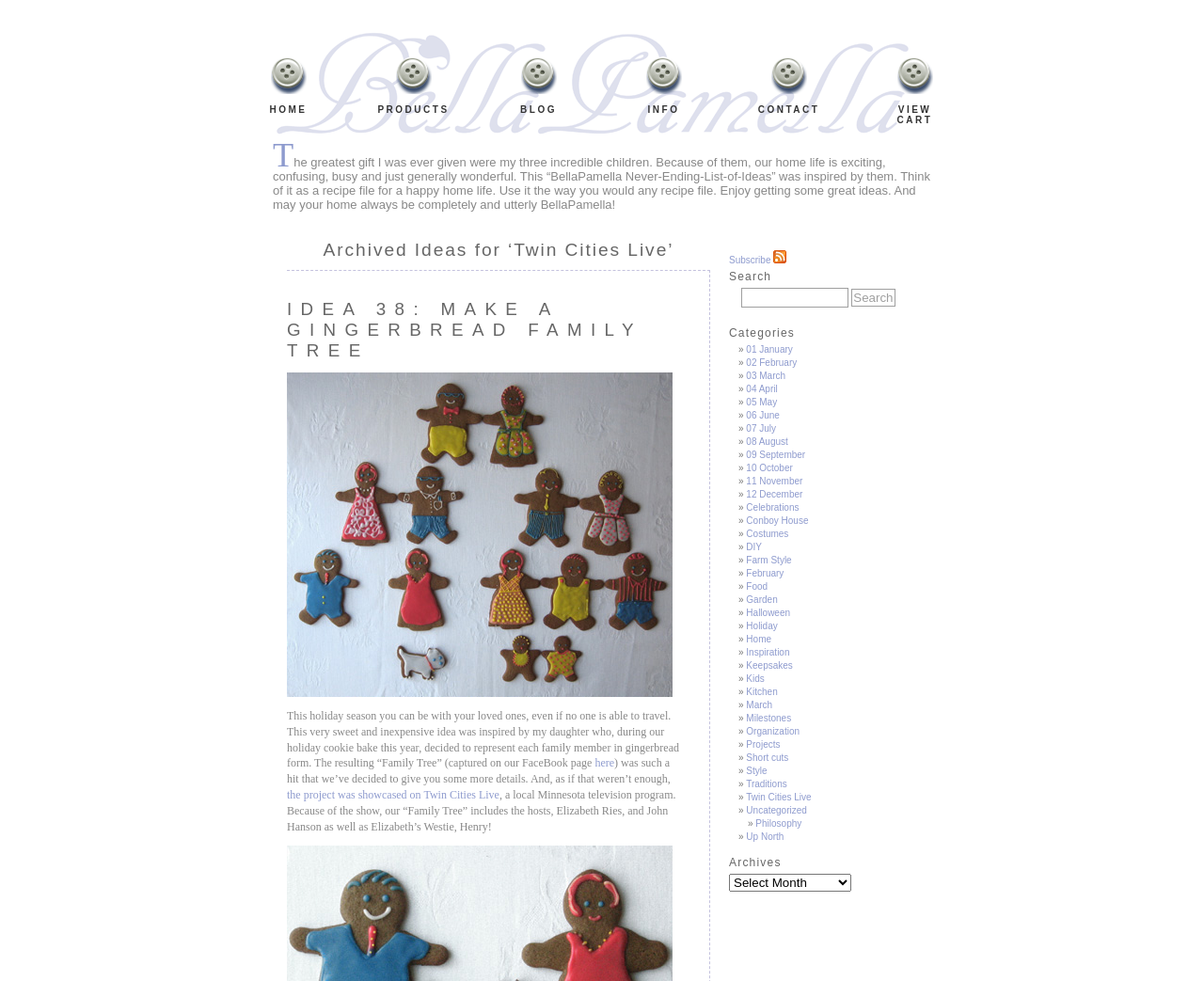Can you give a comprehensive explanation to the question given the content of the image?
What is the purpose of the search box?

The search box is located in the complementary element with ID 9. It is a textbox element with a label 'Search for:' and a button element with the text 'Search'. The purpose of this search box is to allow users to search for ideas on the website.